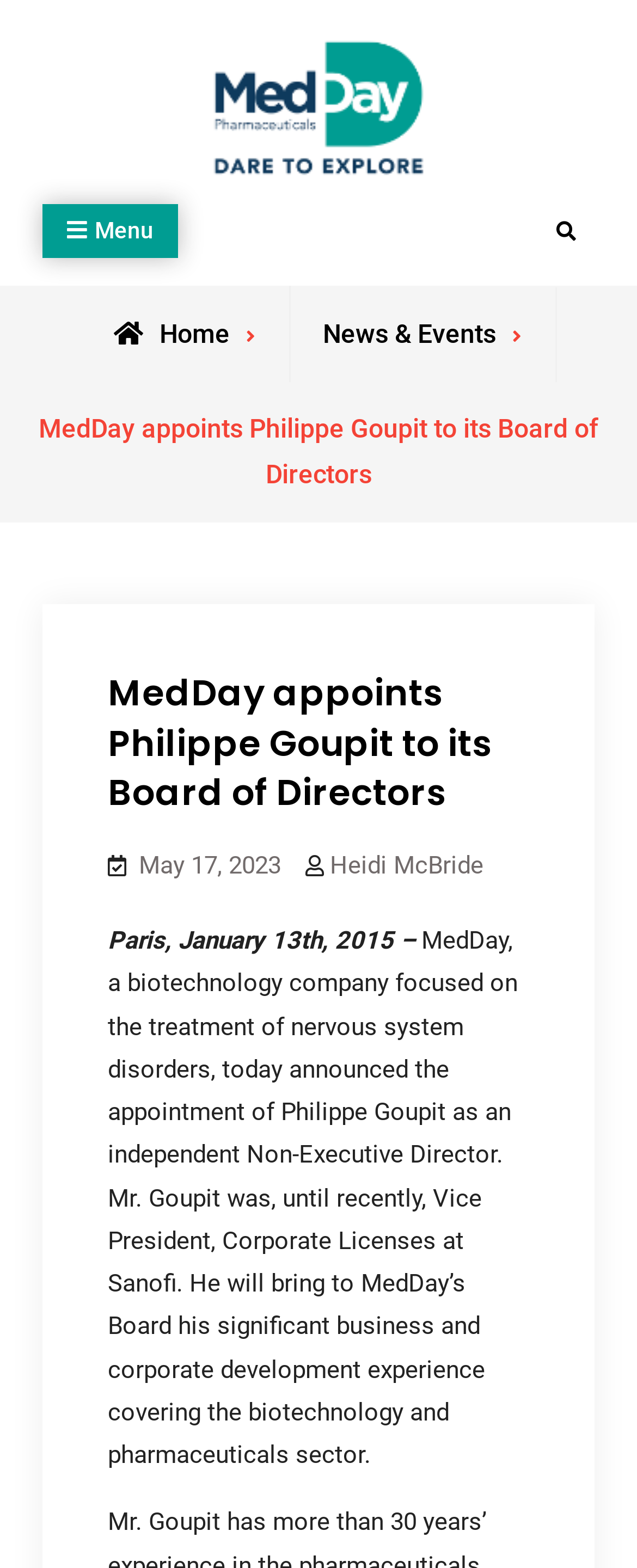Answer the question in one word or a short phrase:
What is Philippe Goupit's previous role?

Vice President, Corporate Licenses at Sanofi